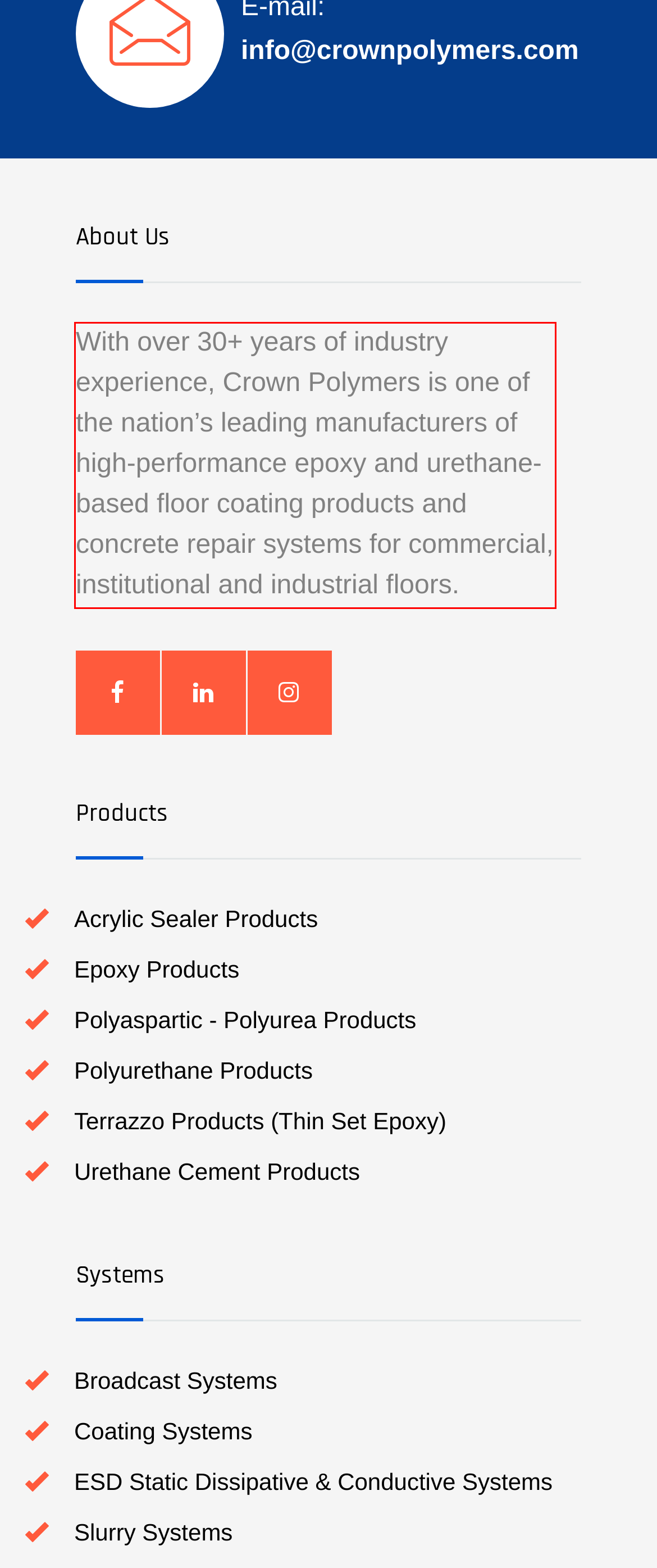From the screenshot of the webpage, locate the red bounding box and extract the text contained within that area.

With over 30+ years of industry experience, Crown Polymers is one of the nation’s leading manufacturers of high-performance epoxy and urethane-based floor coating products and concrete repair systems for commercial, institutional and industrial floors.